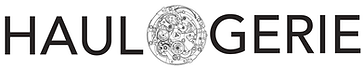Provide a one-word or one-phrase answer to the question:
What is the color of the lettering?

Black